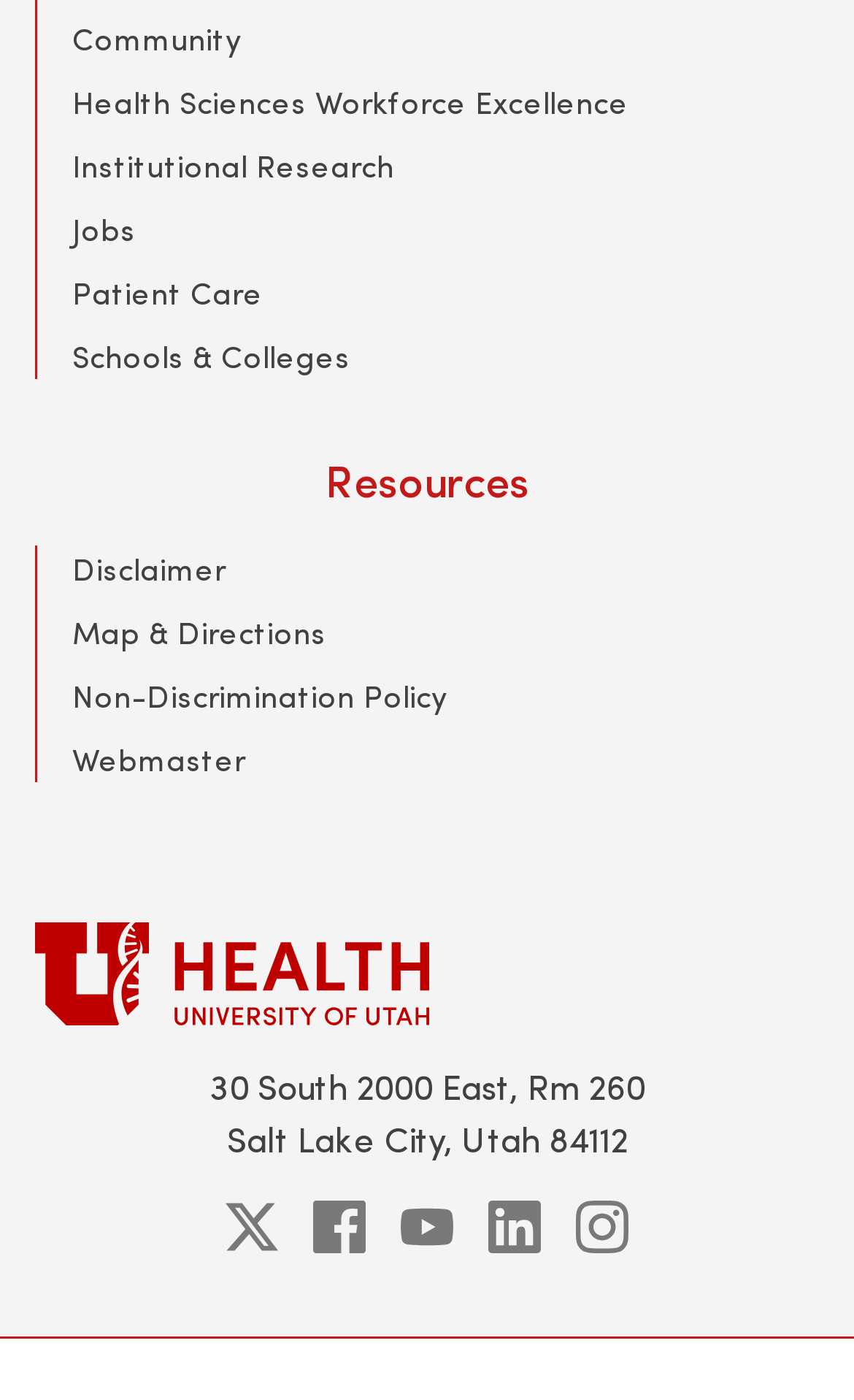Find and provide the bounding box coordinates for the UI element described here: "Disclaimer". The coordinates should be given as four float numbers between 0 and 1: [left, top, right, bottom].

[0.085, 0.391, 0.264, 0.421]